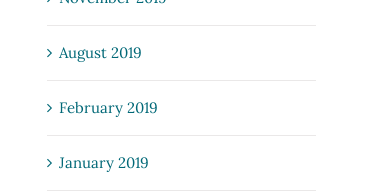Describe the image with as much detail as possible.

The image presents a list of past updates or posts related to community events, showcasing entries for the months of November 2019, August 2019, February 2019, and January 2019. This list likely serves as part of a broader archive, providing residents with easy access to historical information regarding local developments or meetings. These monthly entries reflect the community’s ongoing engagement and keep residents informed about significant happenings and discussions relevant to their neighborhood.